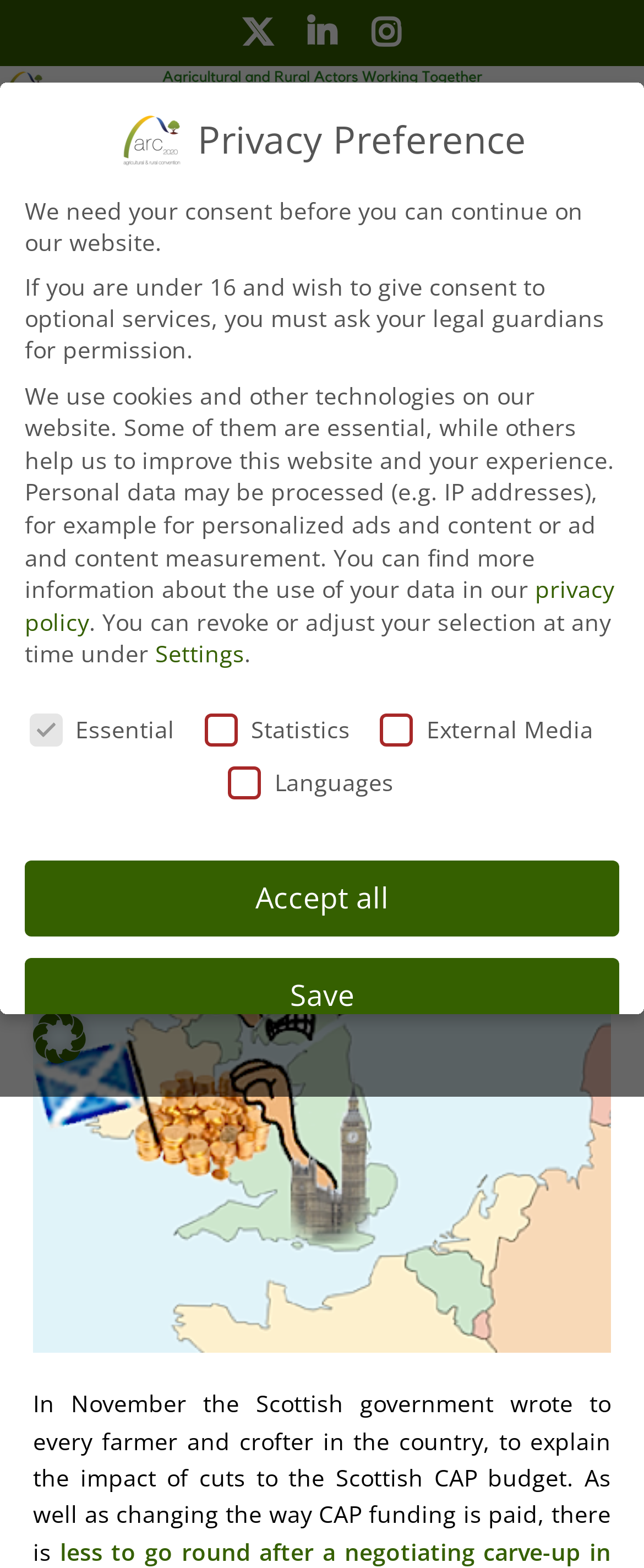Please identify the bounding box coordinates of the element I need to click to follow this instruction: "Click on the 'Koziol' link".

None